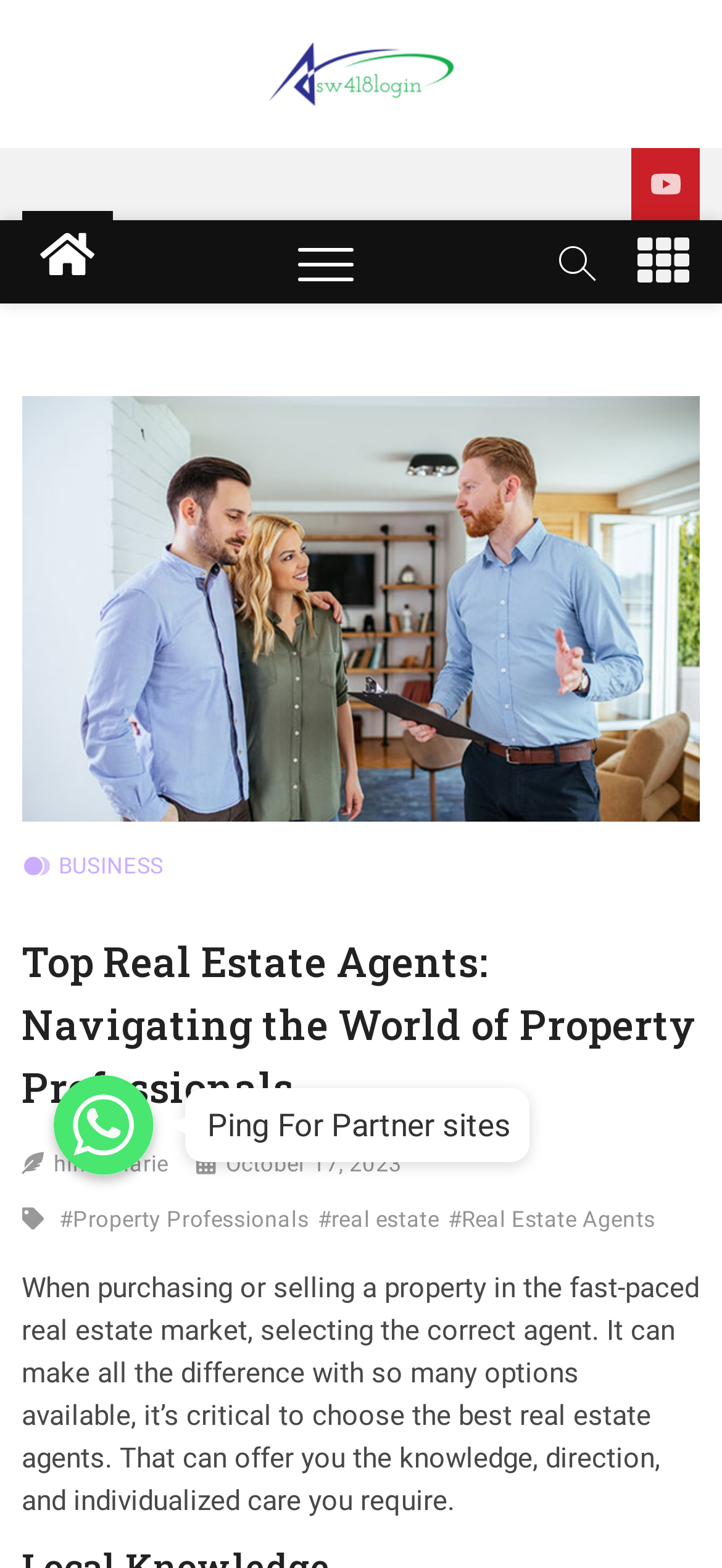Identify and extract the heading text of the webpage.

Top Real Estate Agents: Navigating the World of Property Professionals